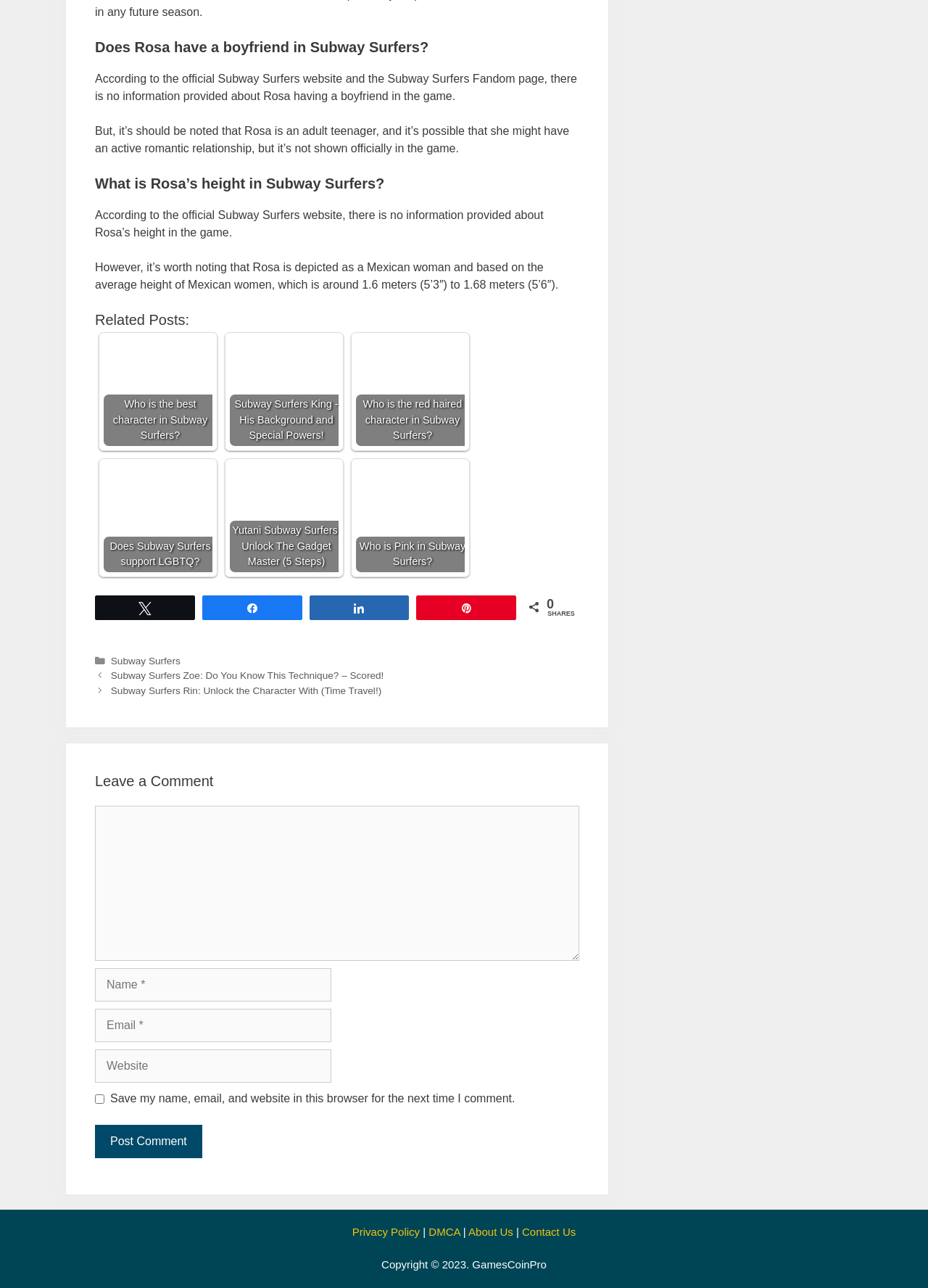Determine the bounding box coordinates for the element that should be clicked to follow this instruction: "Enter a comment in the textbox". The coordinates should be given as four float numbers between 0 and 1, in the format [left, top, right, bottom].

[0.102, 0.626, 0.624, 0.746]